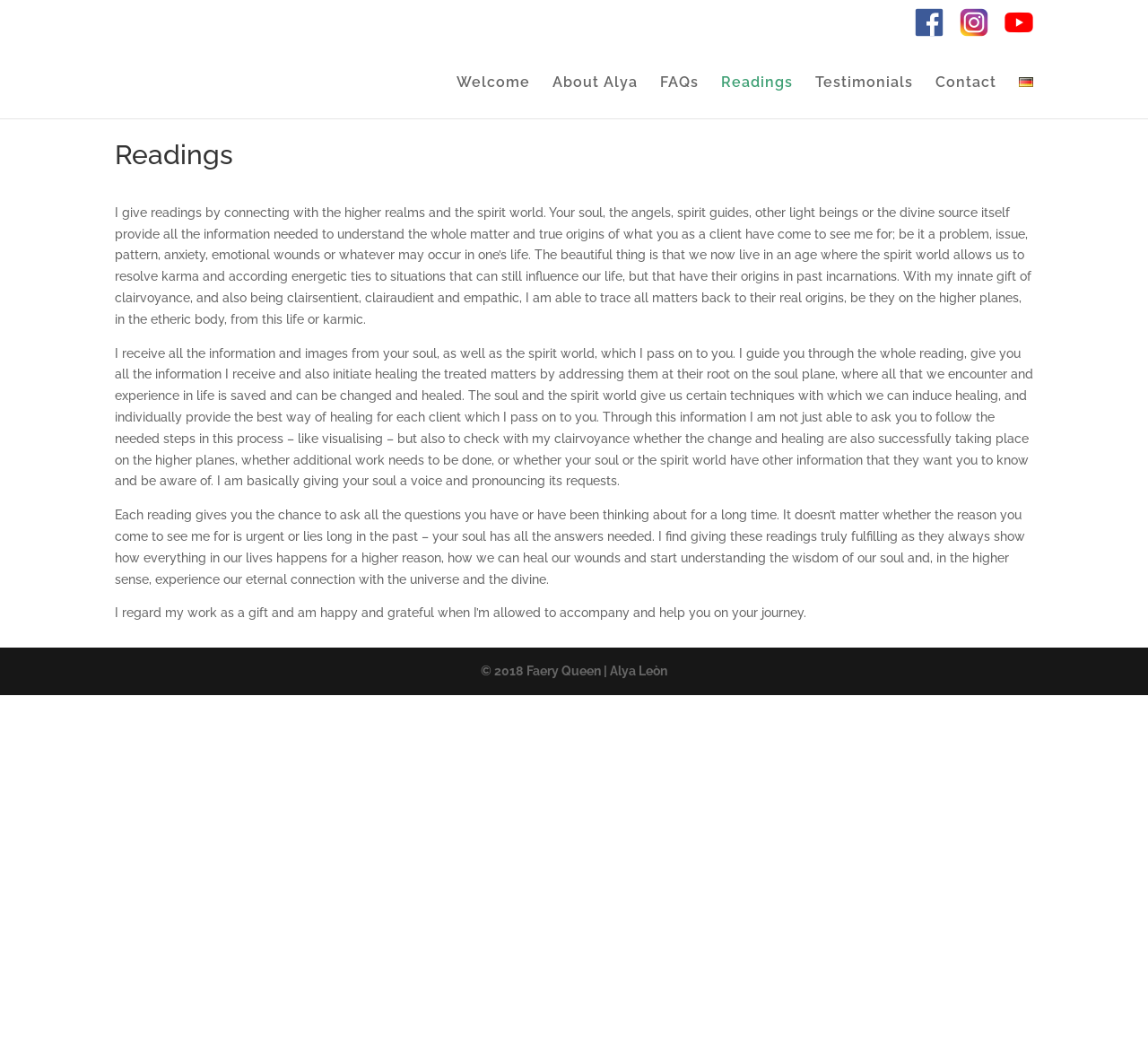What is the main topic of this webpage?
Please interpret the details in the image and answer the question thoroughly.

Based on the webpage content, the main topic is 'Readings' as it is mentioned in the heading and the text describes the process of giving readings by connecting with the higher realms and the spirit world.